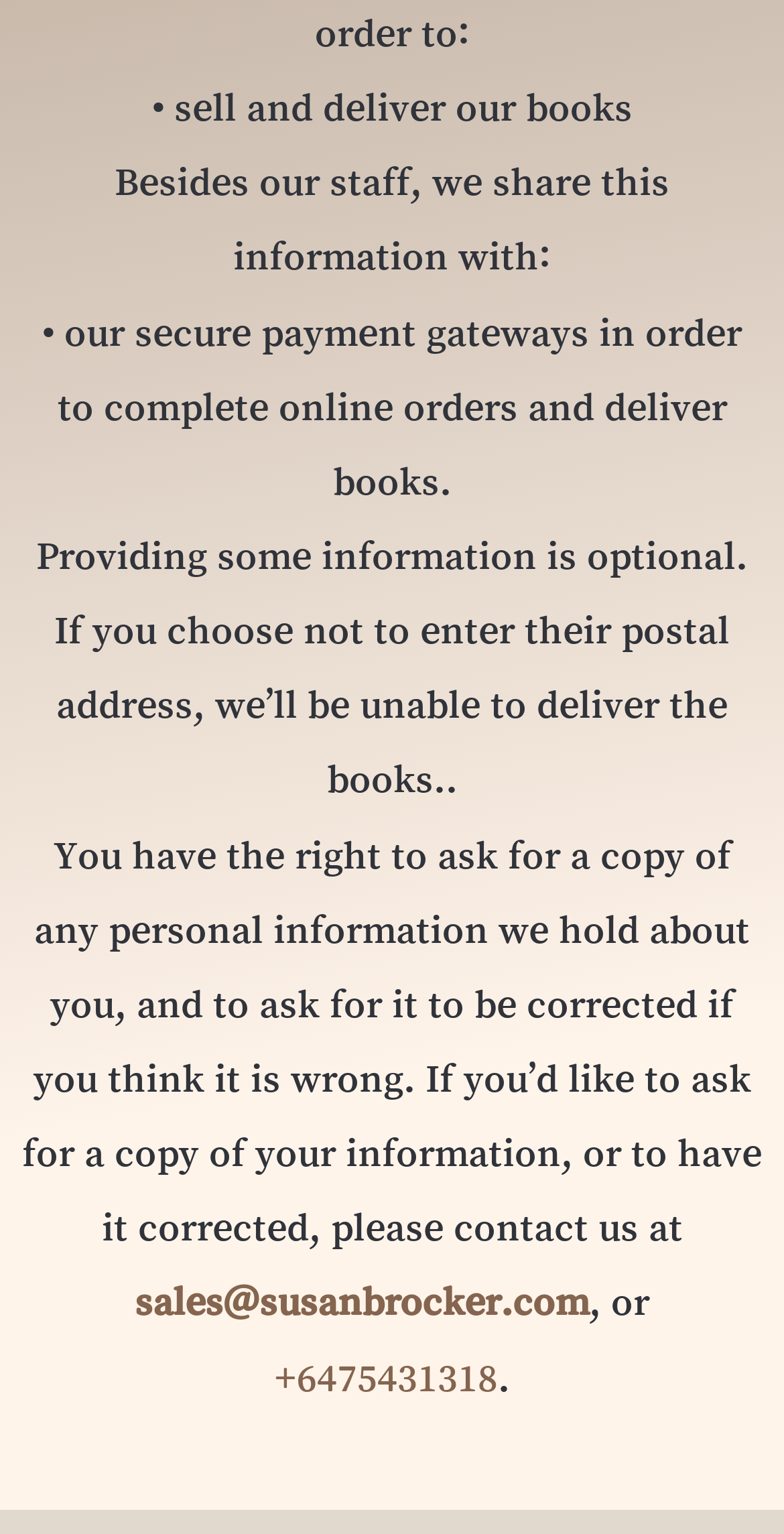Is providing postal address mandatory?
Examine the image closely and answer the question with as much detail as possible.

The webpage mentions that providing some information is optional, and if I choose not to enter my postal address, the website will be unable to deliver the books.